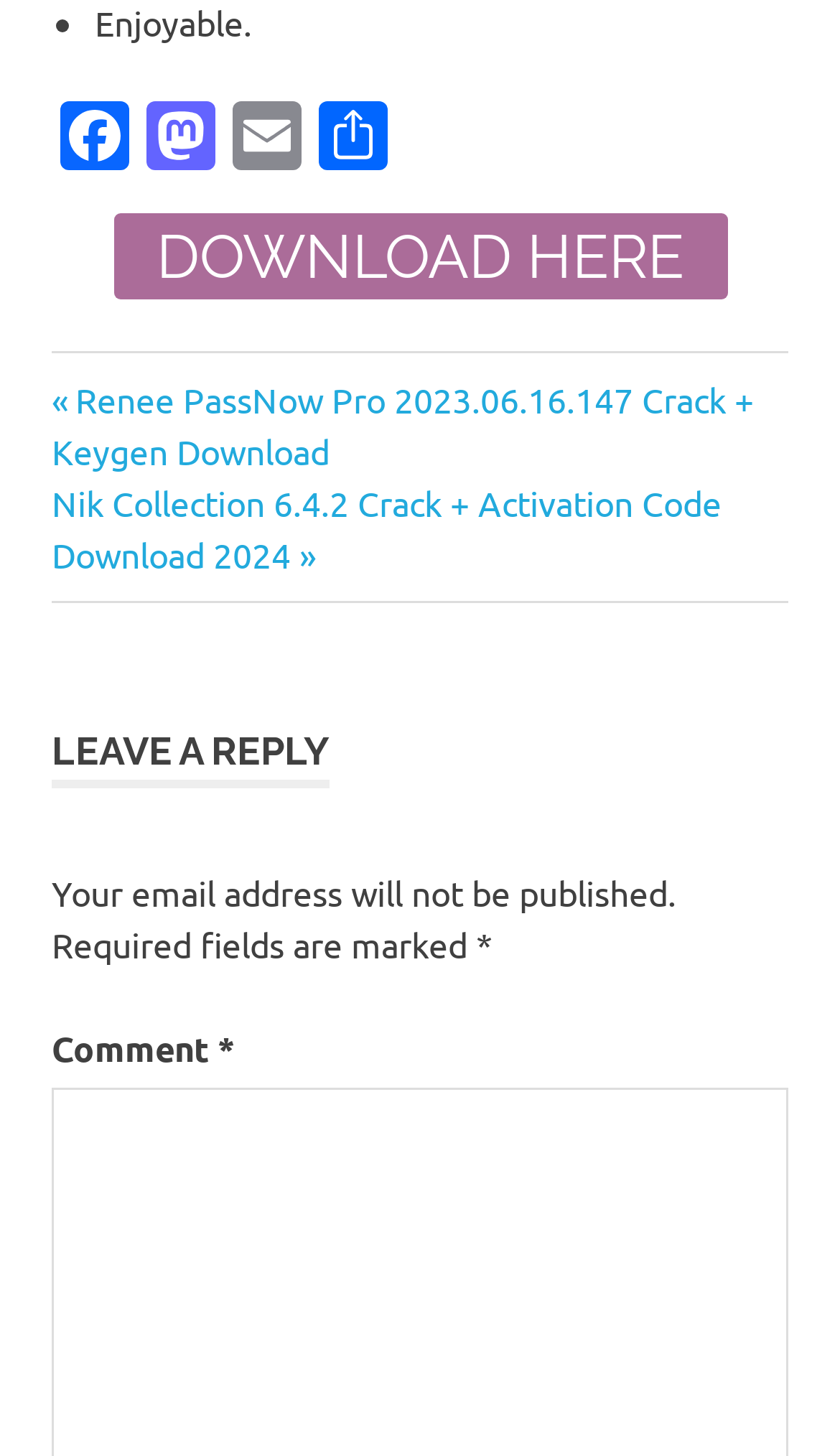Please identify the bounding box coordinates of the element I need to click to follow this instruction: "Visit Facebook".

[0.062, 0.069, 0.164, 0.123]